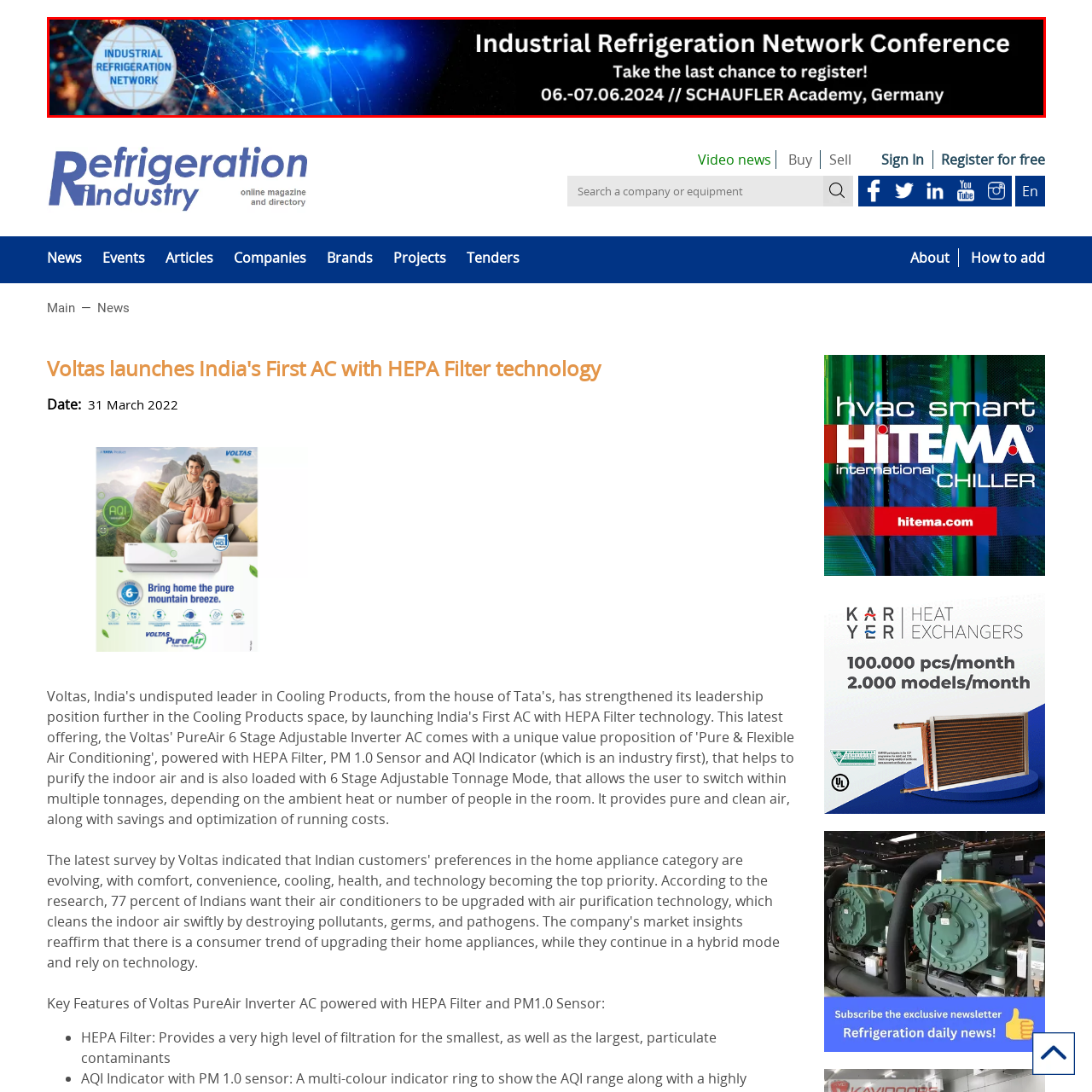Take a close look at the image outlined by the red bounding box and give a detailed response to the subsequent question, with information derived from the image: Where is the SCHAUFLER Academy located?

The location of the SCHAUFLER Academy can be determined by reading the caption, which mentions that the conference will take place at the SCHAUFLER Academy in Germany.